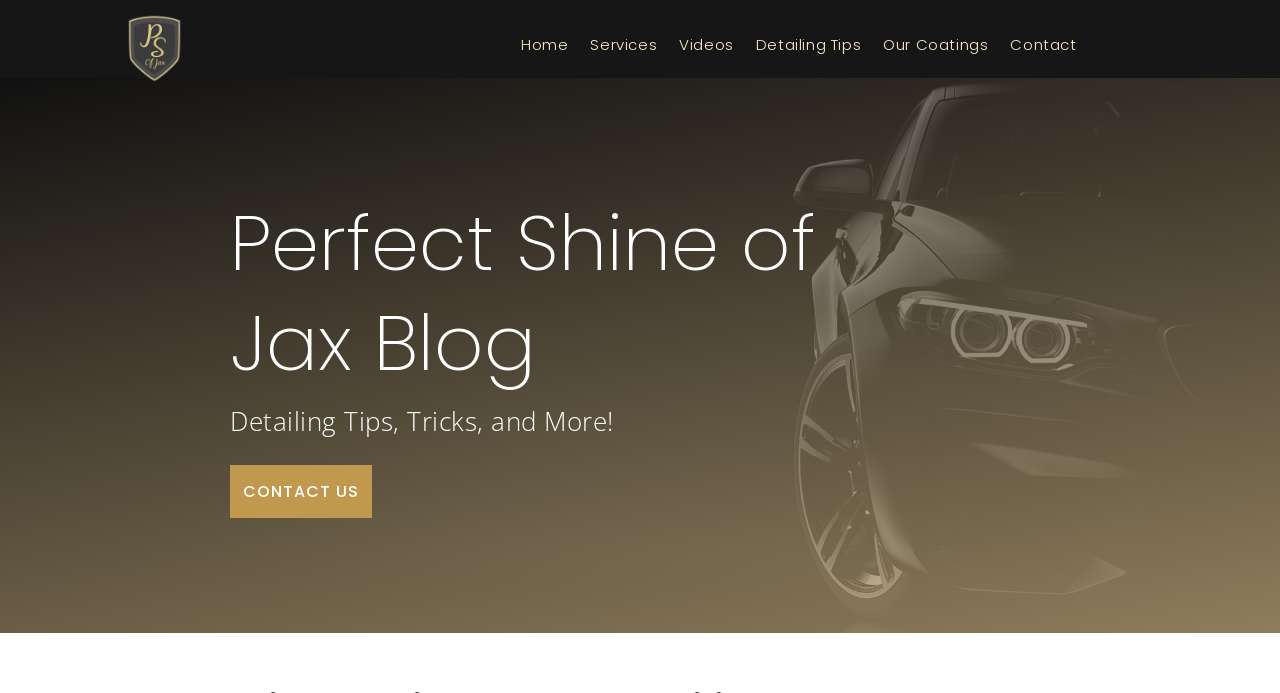Find the bounding box coordinates for the element described here: "Services".

[0.461, 0.051, 0.513, 0.09]